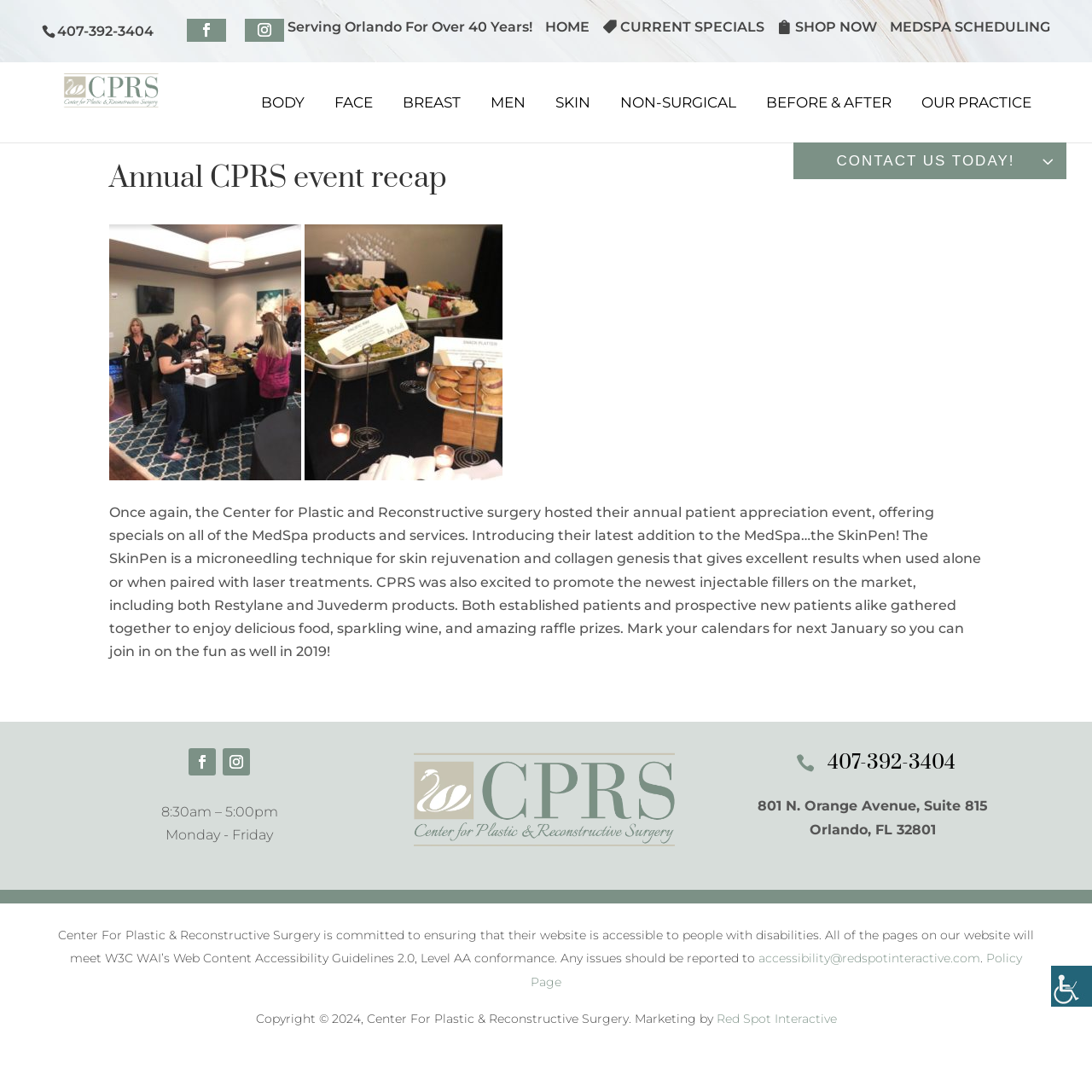What is the name of the microneedling technique for skin rejuvenation and collagen genesis?
Use the image to give a comprehensive and detailed response to the question.

I found the name of the microneedling technique by reading the static text element that describes the annual patient appreciation event and finding the sentence that mentions the introduction of the latest addition to the MedSpa, which is the SkinPen.